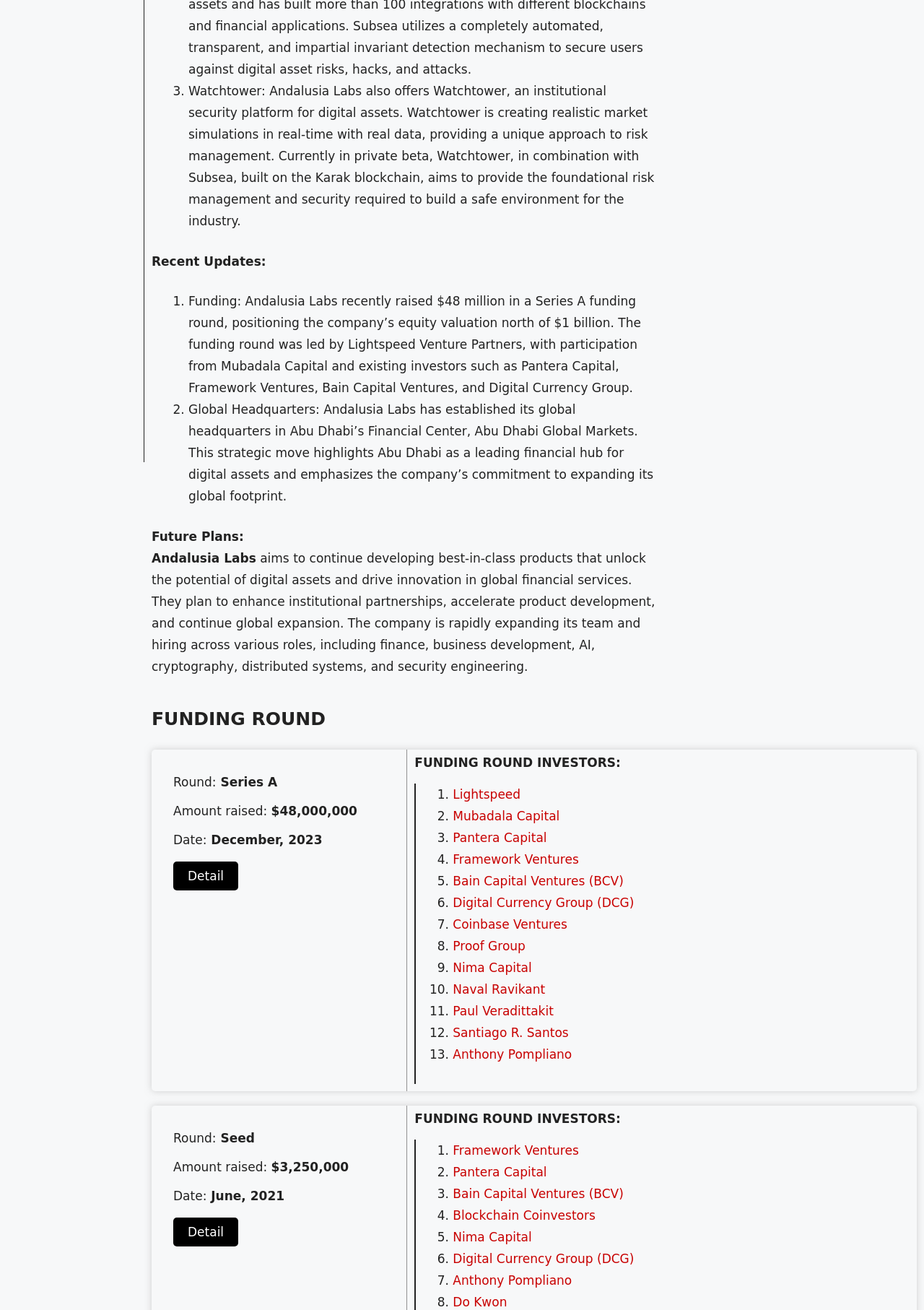Given the element description, predict the bounding box coordinates in the format (top-left x, top-left y, bottom-right x, bottom-right y), using floating point numbers between 0 and 1: Santiago R. Santos

[0.49, 0.783, 0.615, 0.794]